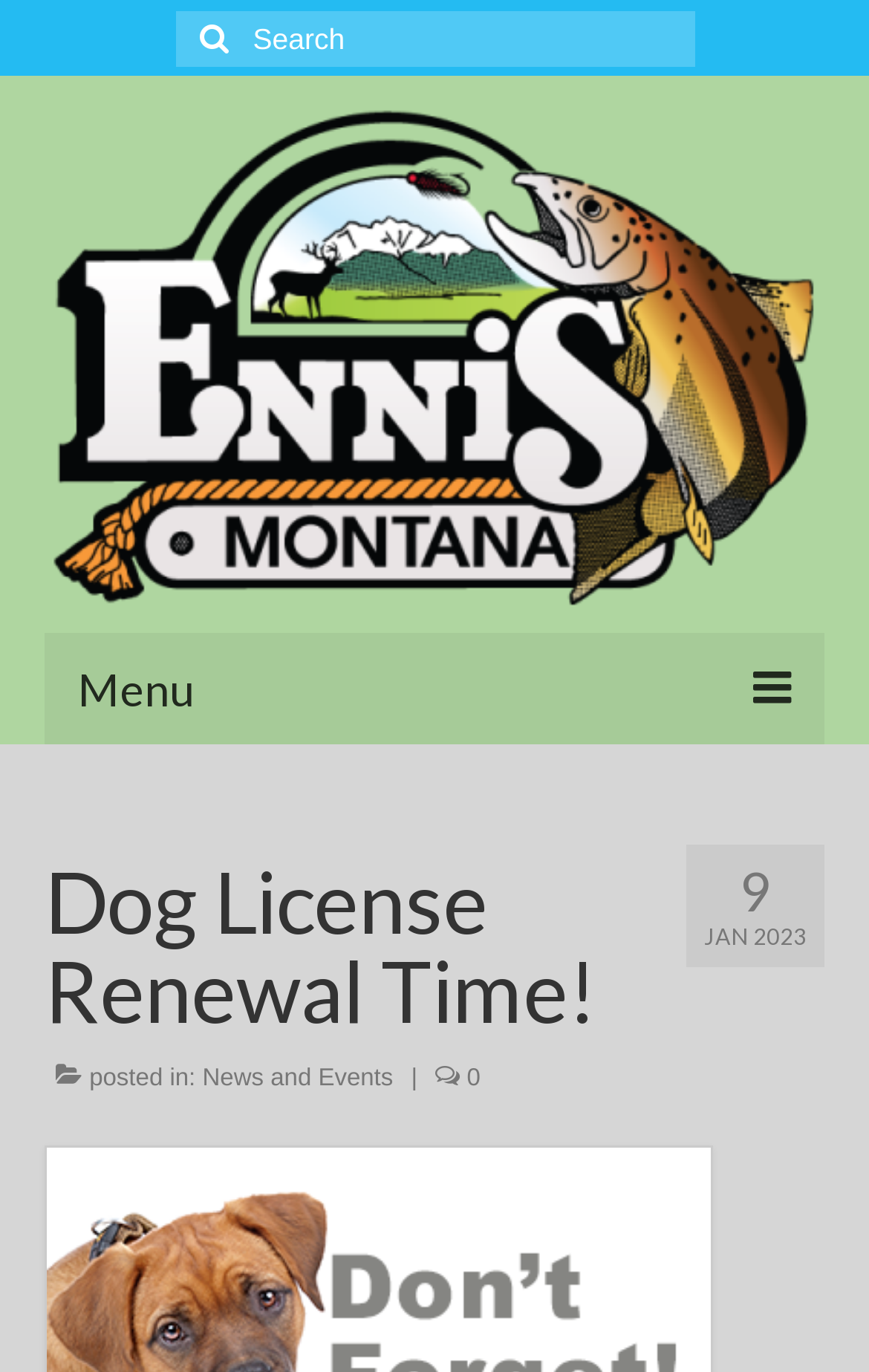Detail the various sections and features present on the webpage.

The webpage is about dog license renewal in Ennis, Montana. At the top, there is a search bar with a magnifying glass icon and a "Search for:" label, allowing users to search for specific content. 

Below the search bar, there is a large header that reads "Dog License Renewal Time!" in bold font. 

To the left of the header, there is a menu button with three horizontal lines, indicating a dropdown menu. 

On the top-right corner, there is a link to the "Ennis, Montana" webpage, accompanied by an image. 

Below the header, there are several links to different sections of the website, including "Home", "About Ennis", "Departments and Info", "Mayor", "Town Commissioners", and "Ennis City Court". These links are organized in a vertical list, with each item separated by a bullet point. 

The "Ennis City Court" link has a subheading "JAN 2023" to the right of it, indicating a specific date or event. 

The webpage also has a section for news and events, with a heading "Dog License Renewal Time!" and a subheading "posted in: News and Events". There is a separator line between the heading and the subheading, and a "0" to the right of the subheading, possibly indicating the number of comments or views.